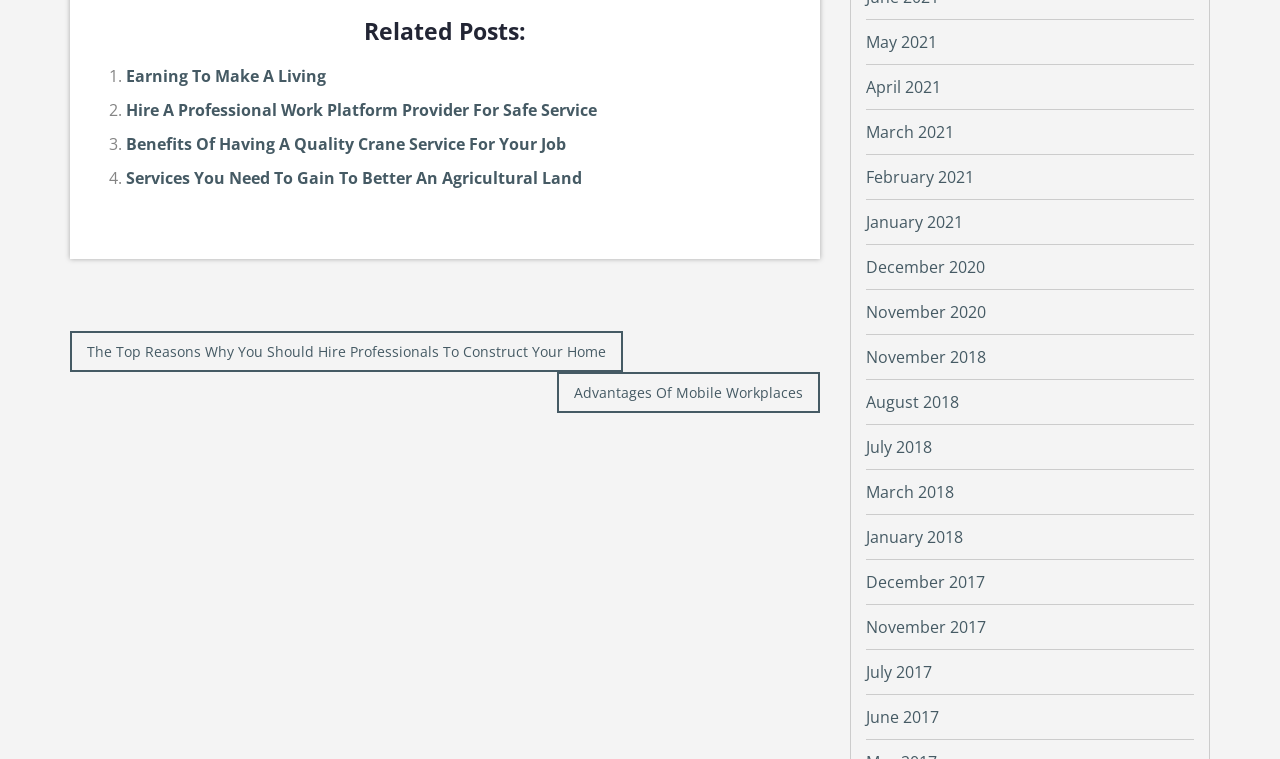Identify the bounding box coordinates of the area that should be clicked in order to complete the given instruction: "View related post 'Earning To Make A Living'". The bounding box coordinates should be four float numbers between 0 and 1, i.e., [left, top, right, bottom].

[0.098, 0.085, 0.255, 0.114]